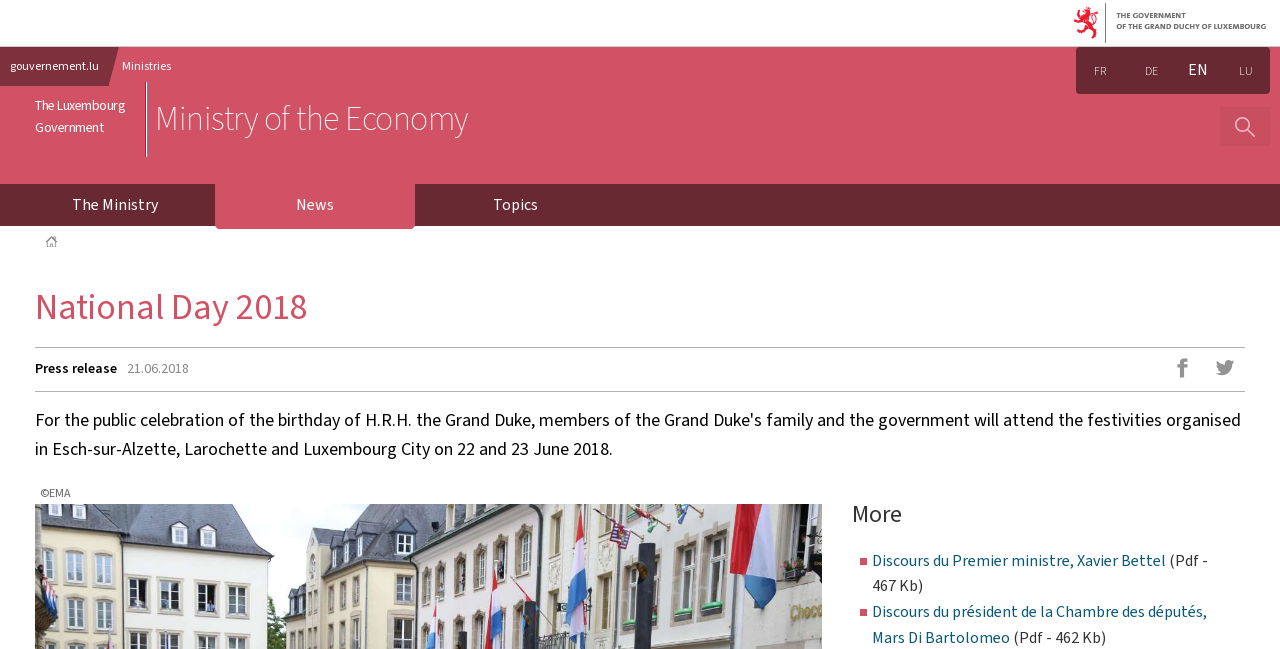Please determine the bounding box coordinates of the element to click on in order to accomplish the following task: "Share on Facebook". Ensure the coordinates are four float numbers ranging from 0 to 1, i.e., [left, top, right, bottom].

[0.916, 0.552, 0.931, 0.594]